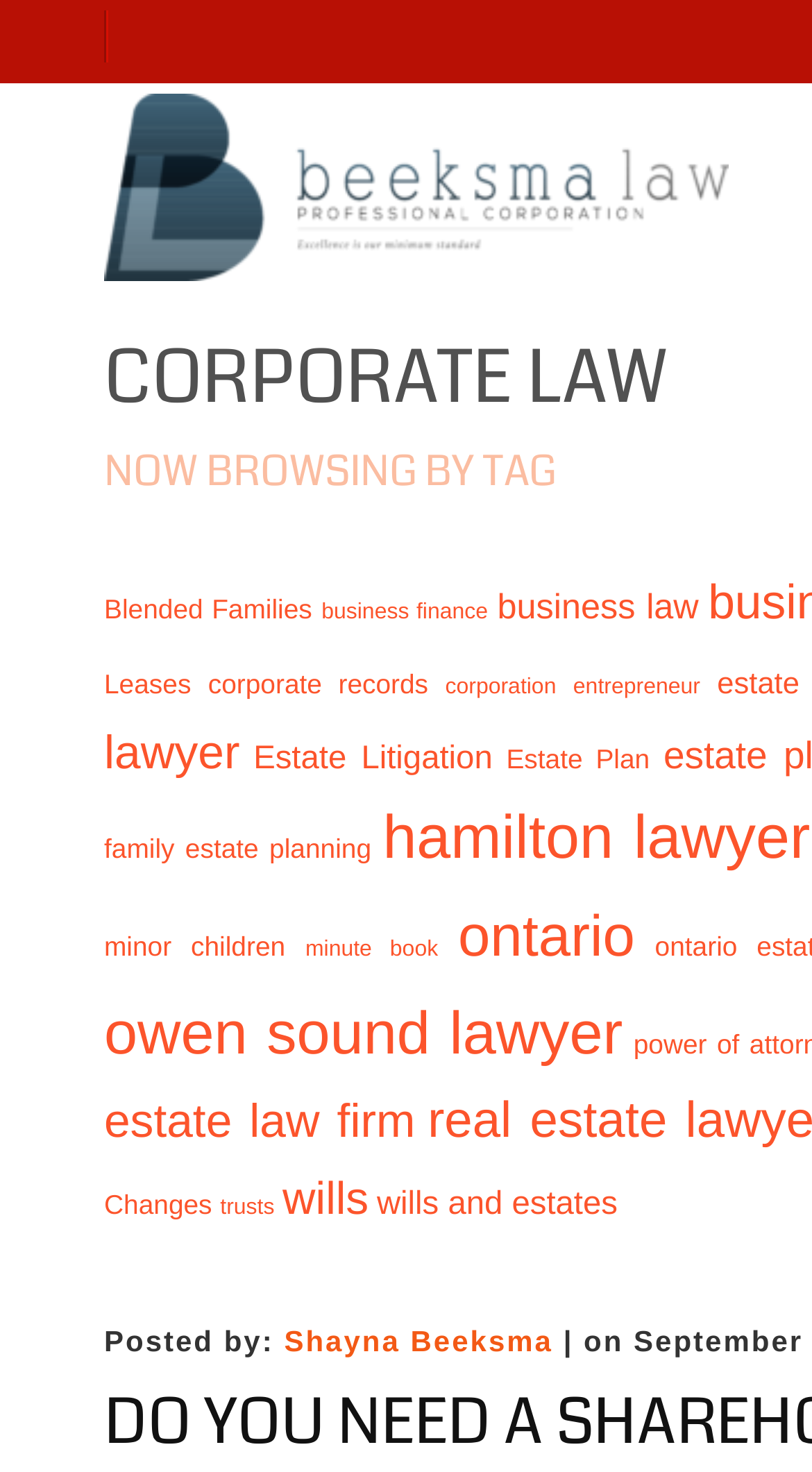Please reply with a single word or brief phrase to the question: 
Who is the author of the latest article?

Shayna Beeksma